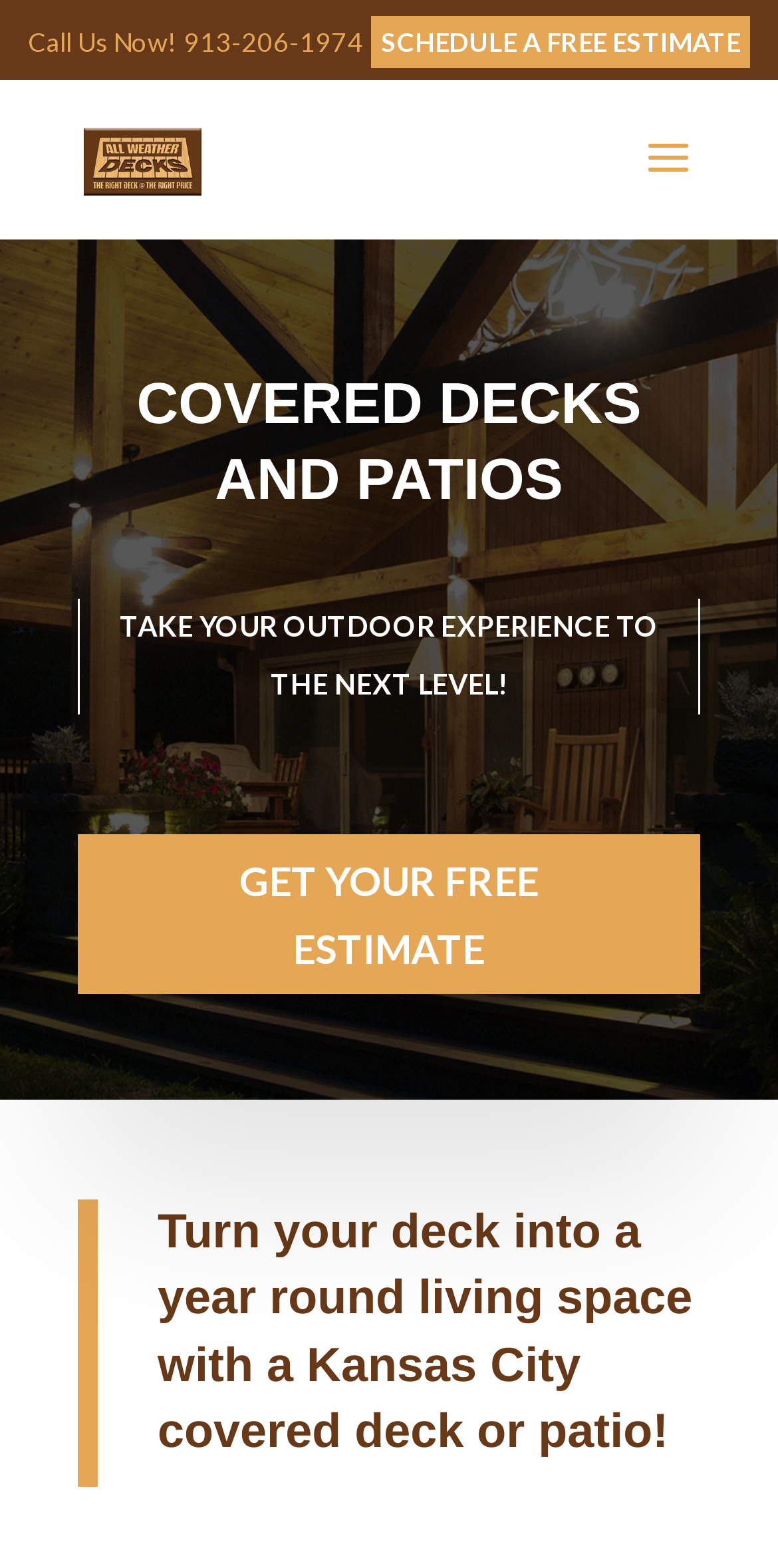Answer the following inquiry with a single word or phrase:
What is the benefit of having a Kansas City covered deck or patio?

To turn deck into a year-round living space